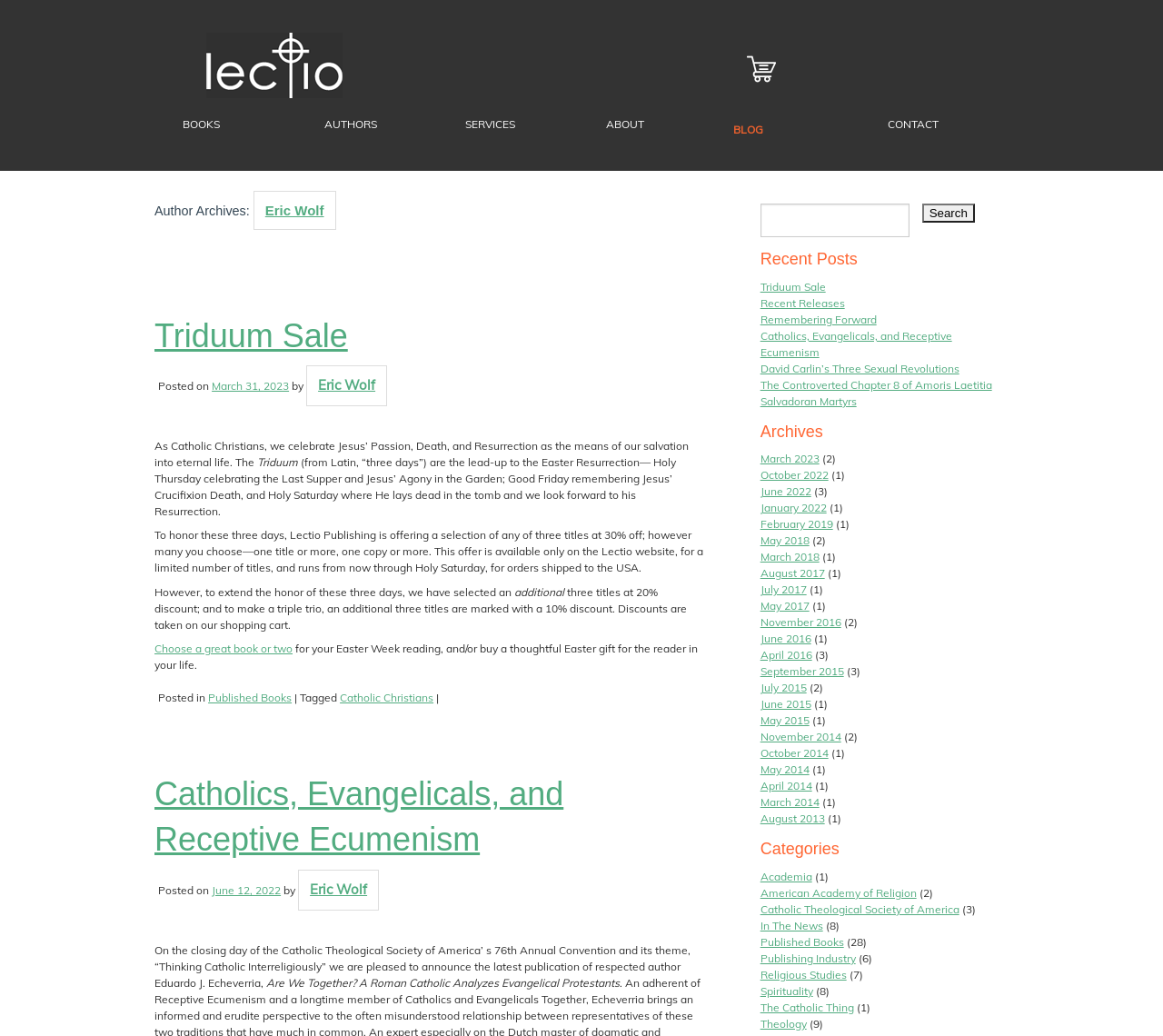Please indicate the bounding box coordinates of the element's region to be clicked to achieve the instruction: "Search for a book". Provide the coordinates as four float numbers between 0 and 1, i.e., [left, top, right, bottom].

[0.654, 0.196, 0.782, 0.229]